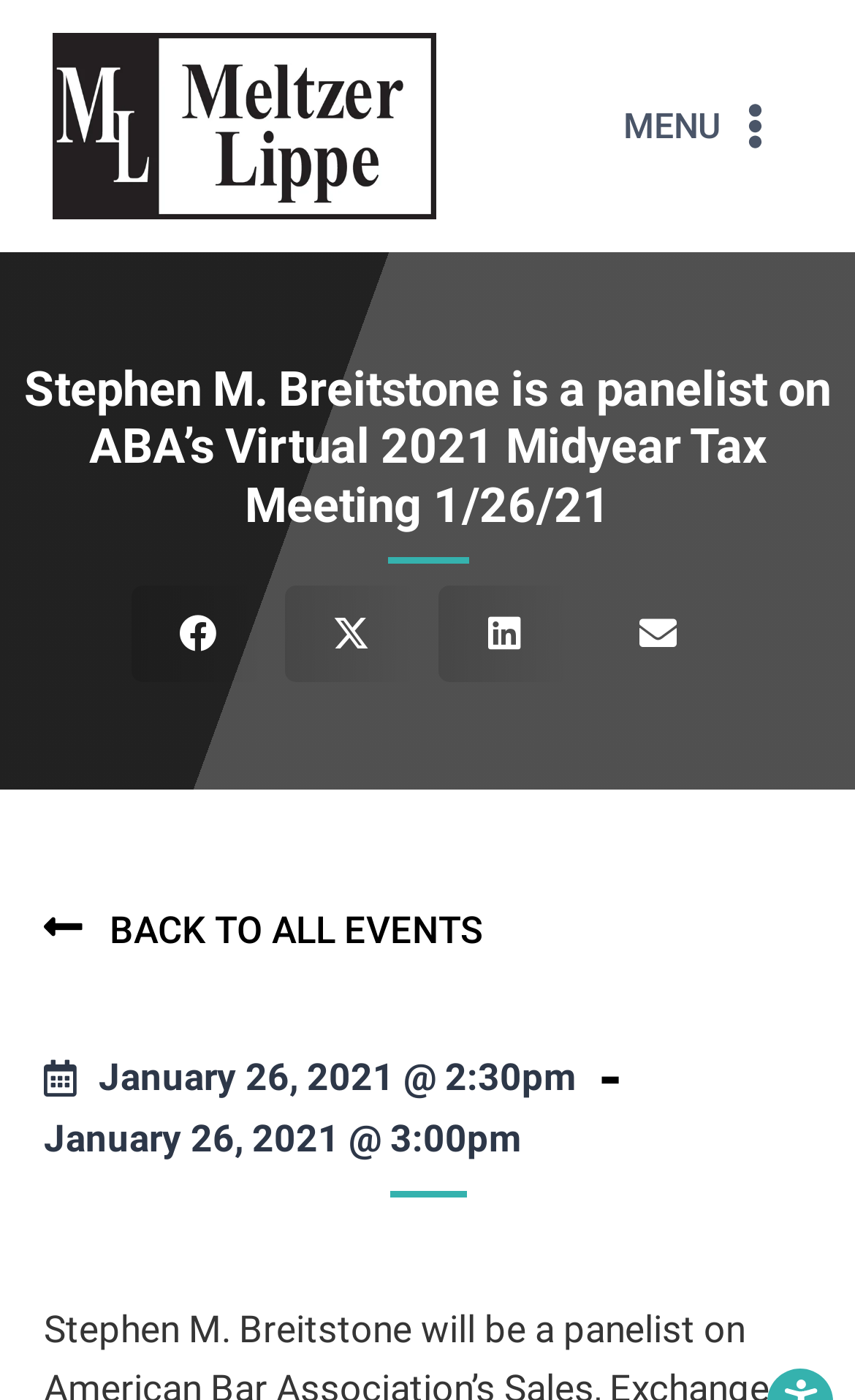Answer the question with a single word or phrase: 
Are there social media sharing links on the webpage?

Yes